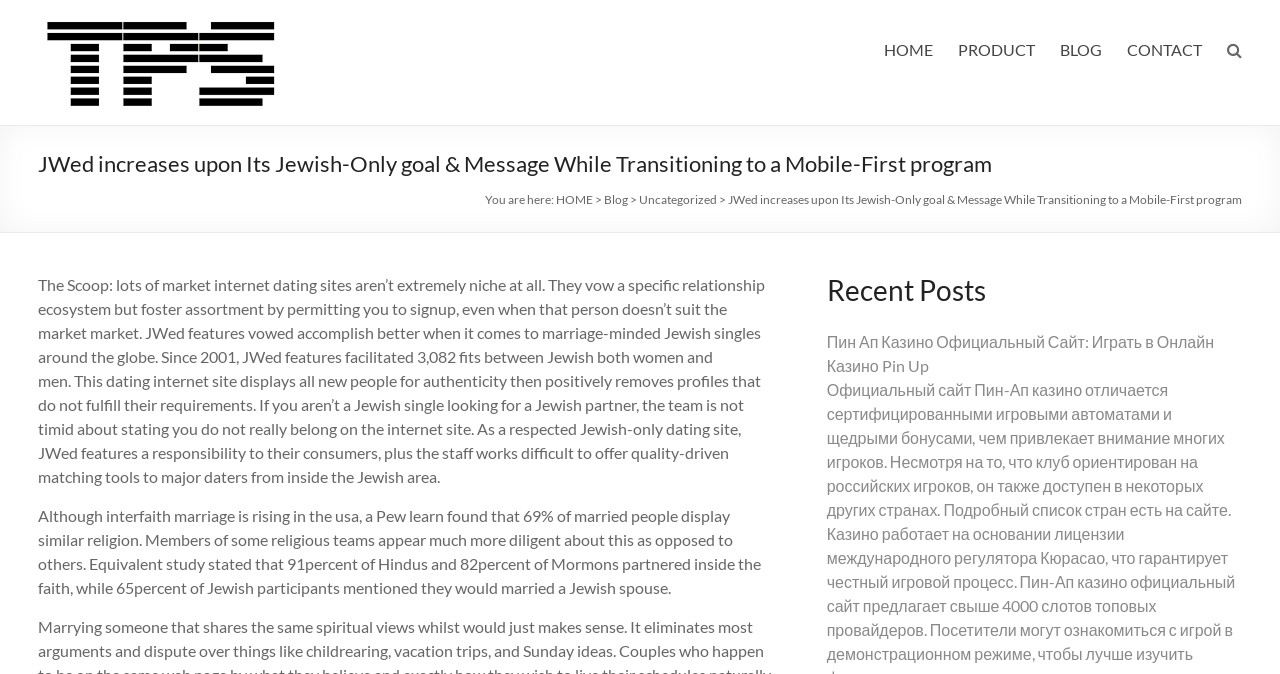What is the focus of JWed's matching tools?
Answer the question with a single word or phrase, referring to the image.

Quality-driven matching